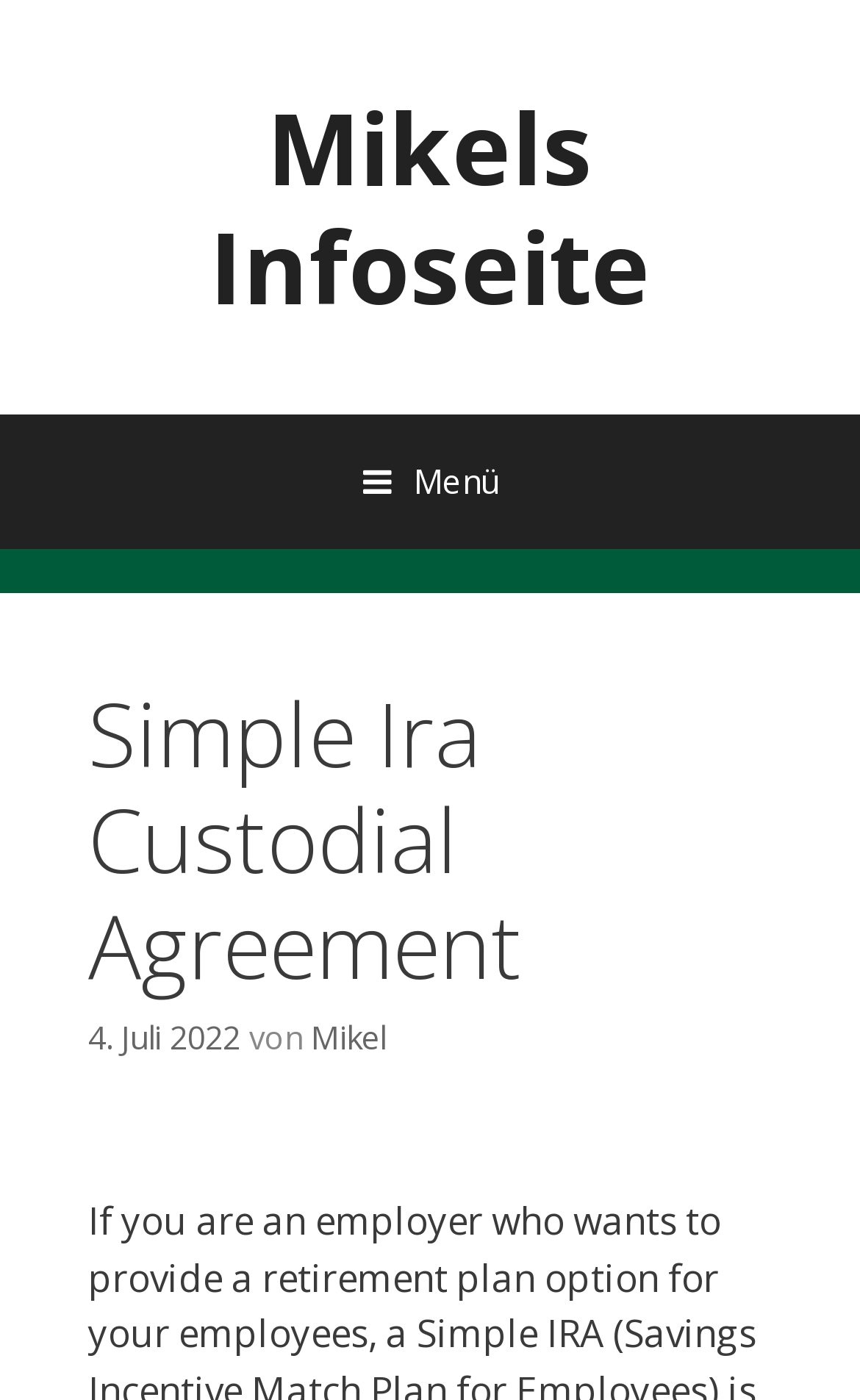Identify the title of the webpage and provide its text content.

Simple Ira Custodial Agreement